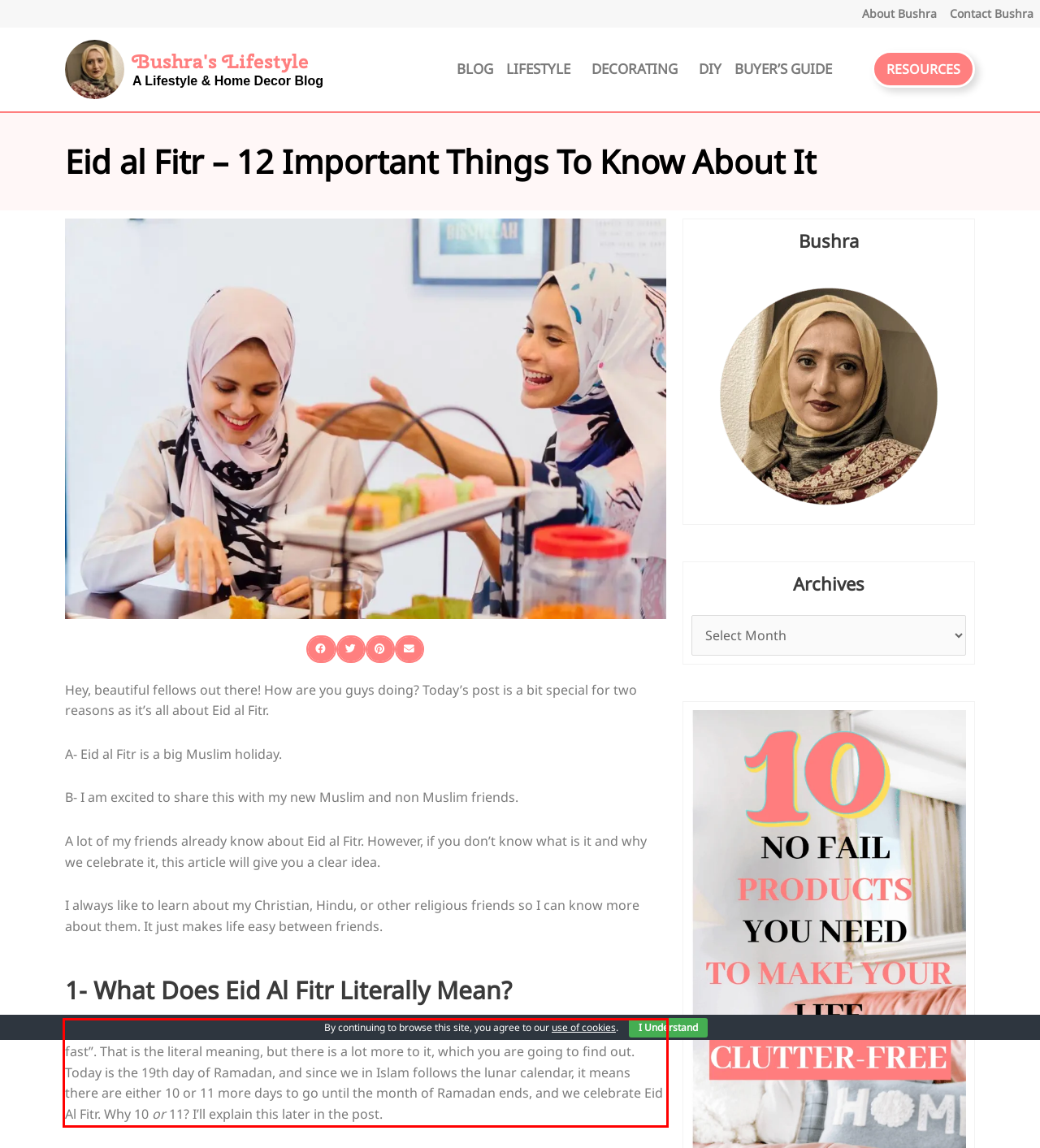Review the screenshot of the webpage and recognize the text inside the red rectangle bounding box. Provide the extracted text content.

The meaning of Eid al Fitr is very simple. It means, in Arabic, “The feast of the breaking of the fast”. That is the literal meaning, but there is a lot more to it, which you are going to find out. Today is the 19th day of Ramadan, and since we in Islam follows the lunar calendar, it means there are either 10 or 11 more days to go until the month of Ramadan ends, and we celebrate Eid Al Fitr. Why 10 or 11? I’ll explain this later in the post.